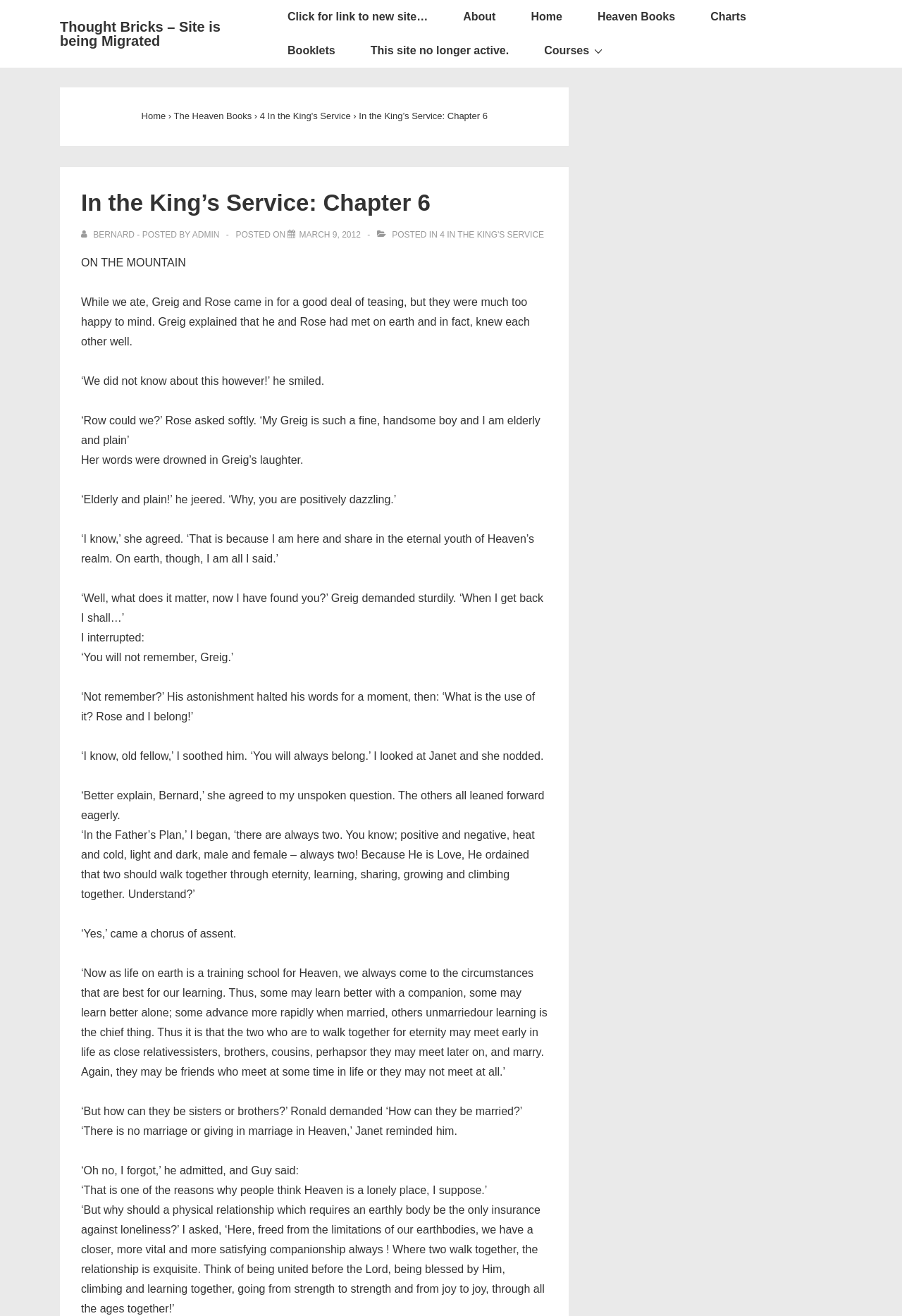Please find the bounding box coordinates of the element that needs to be clicked to perform the following instruction: "Check the Courses menu". The bounding box coordinates should be four float numbers between 0 and 1, represented as [left, top, right, bottom].

[0.589, 0.026, 0.689, 0.051]